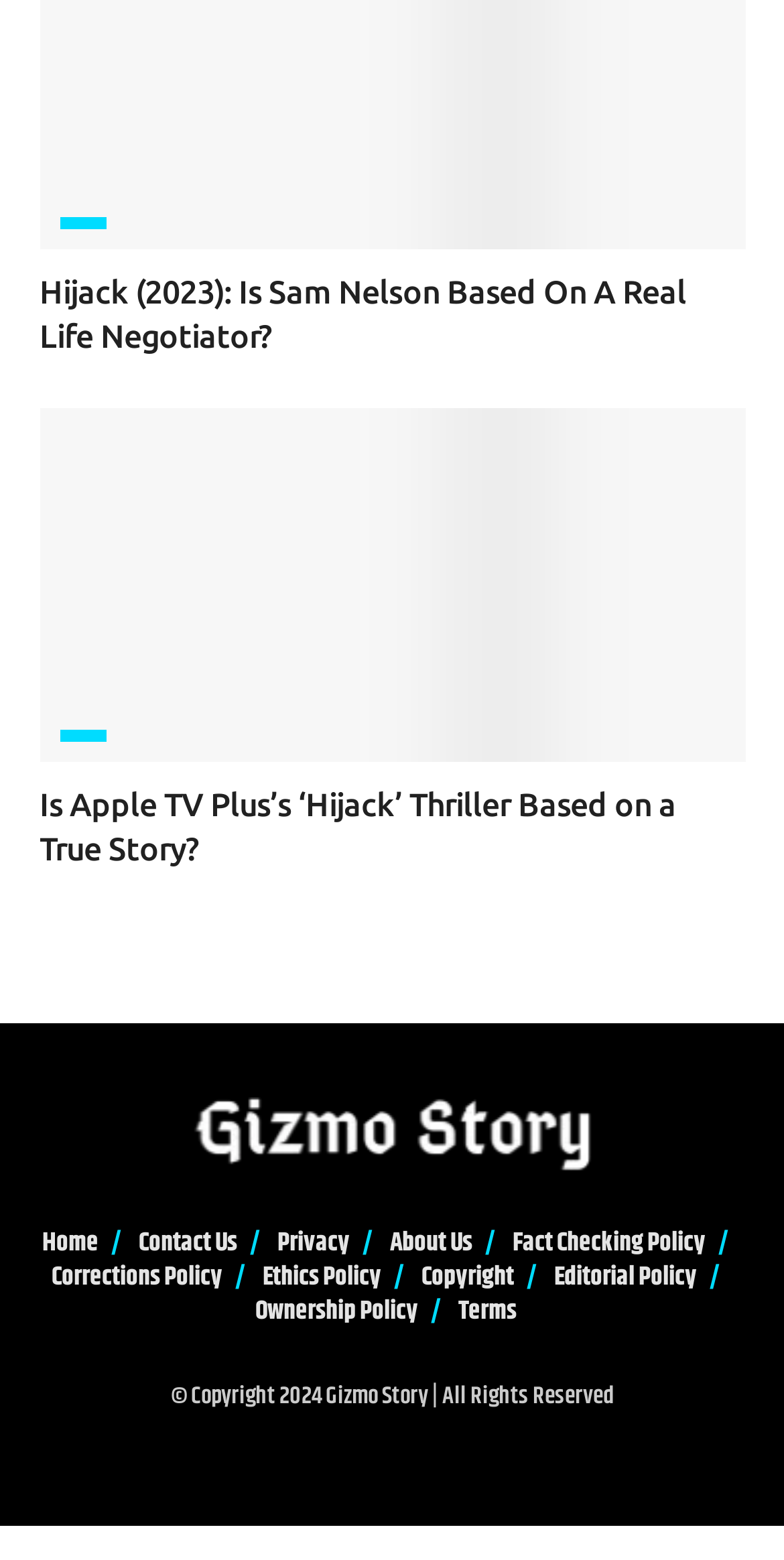Locate the bounding box coordinates of the area that needs to be clicked to fulfill the following instruction: "Learn about the 'Fact Checking Policy'". The coordinates should be in the format of four float numbers between 0 and 1, namely [left, top, right, bottom].

[0.654, 0.784, 0.9, 0.81]